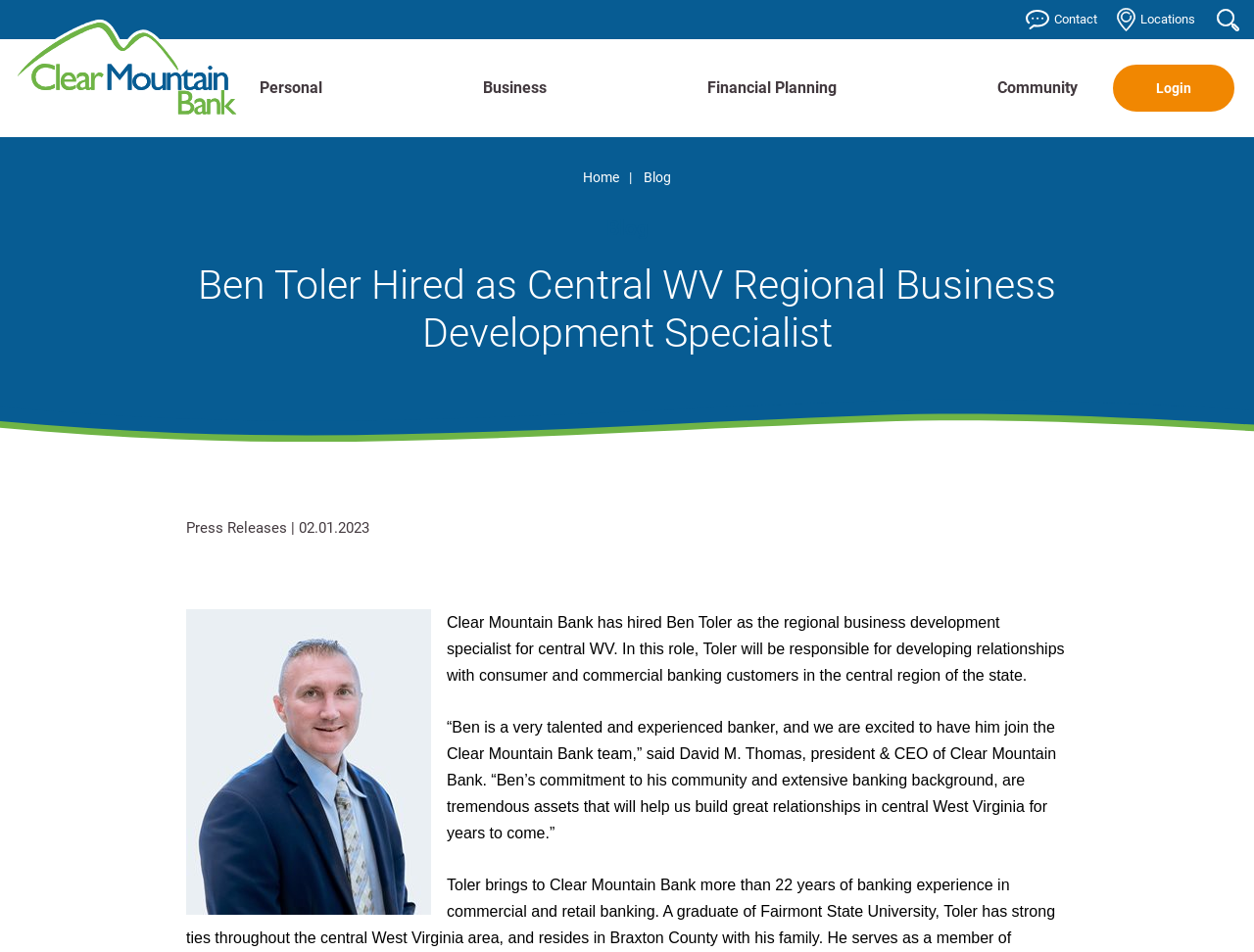What is the role of Ben Toler?
Answer the question with a detailed explanation, including all necessary information.

I found this information in the StaticText element which states 'Clear Mountain Bank has hired Ben Toler as the regional business development specialist for central WV.' This clearly indicates that Ben Toler's role is a regional business development specialist.